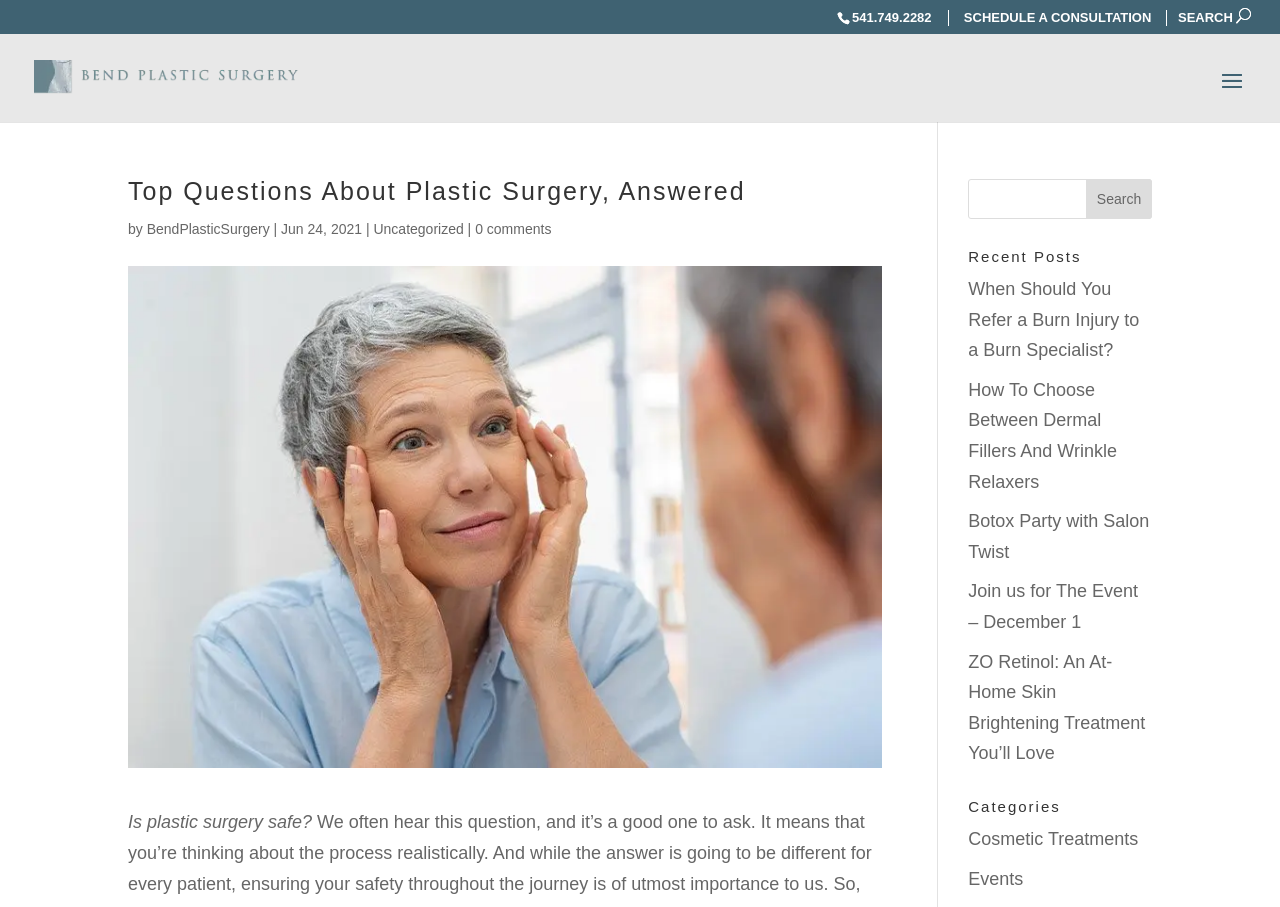Please respond in a single word or phrase: 
What is the topic of the main article?

Plastic surgery safety